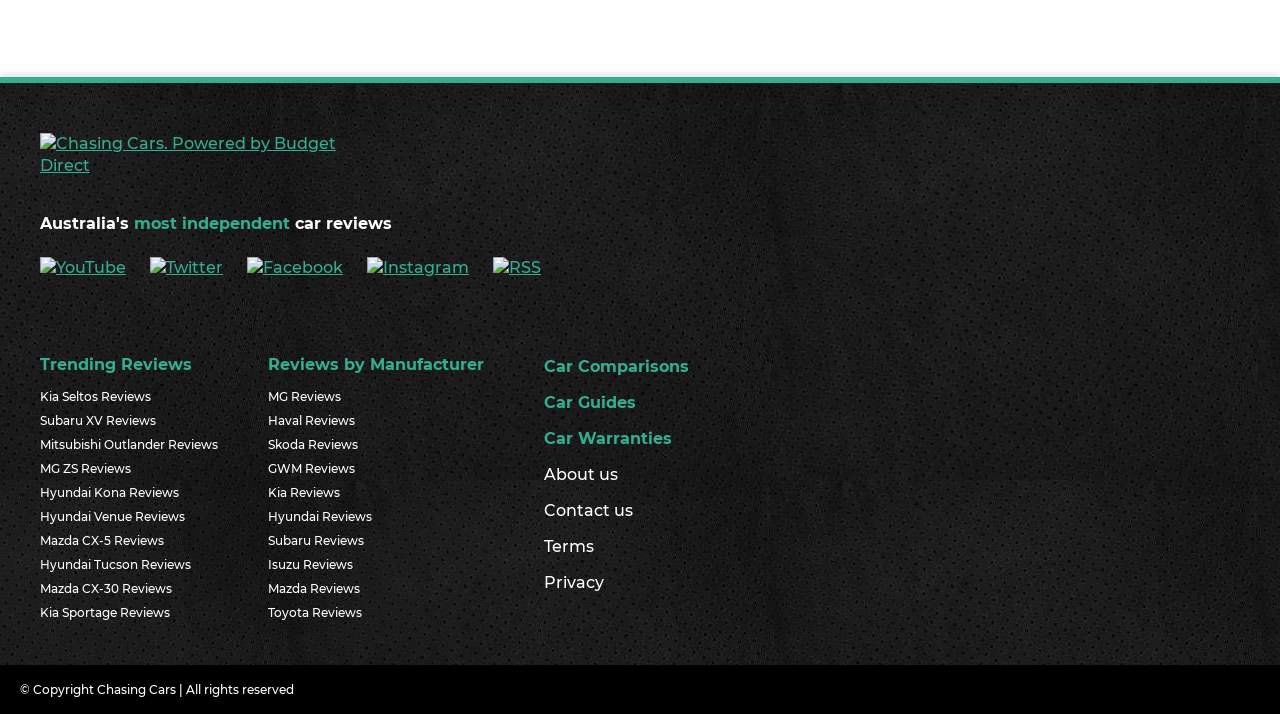What is the name of the website?
Look at the image and respond with a single word or a short phrase.

Chasing Cars